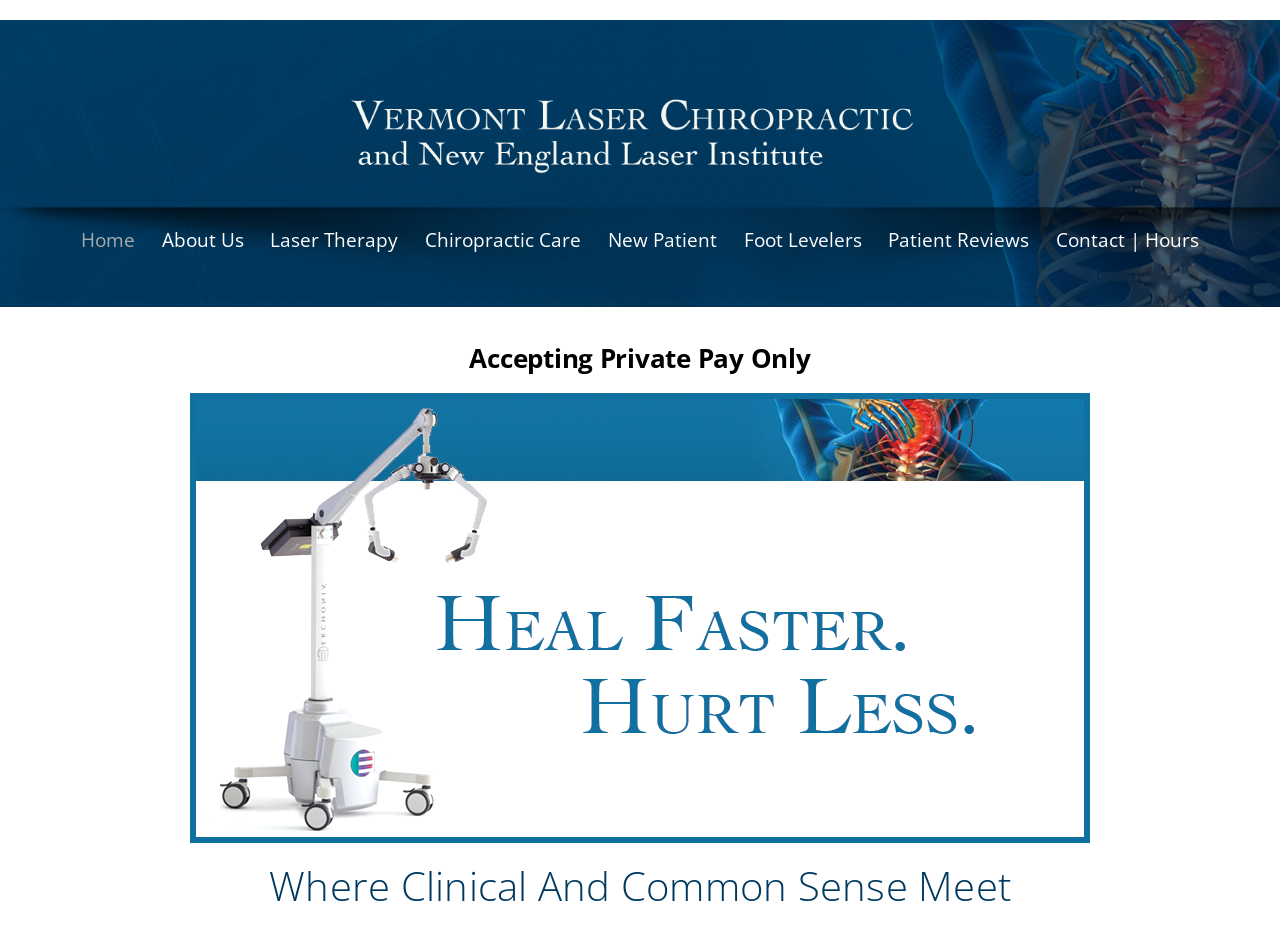Use a single word or phrase to answer the question: What is the name of the chiropractic practice?

VT Laser Chiropractic